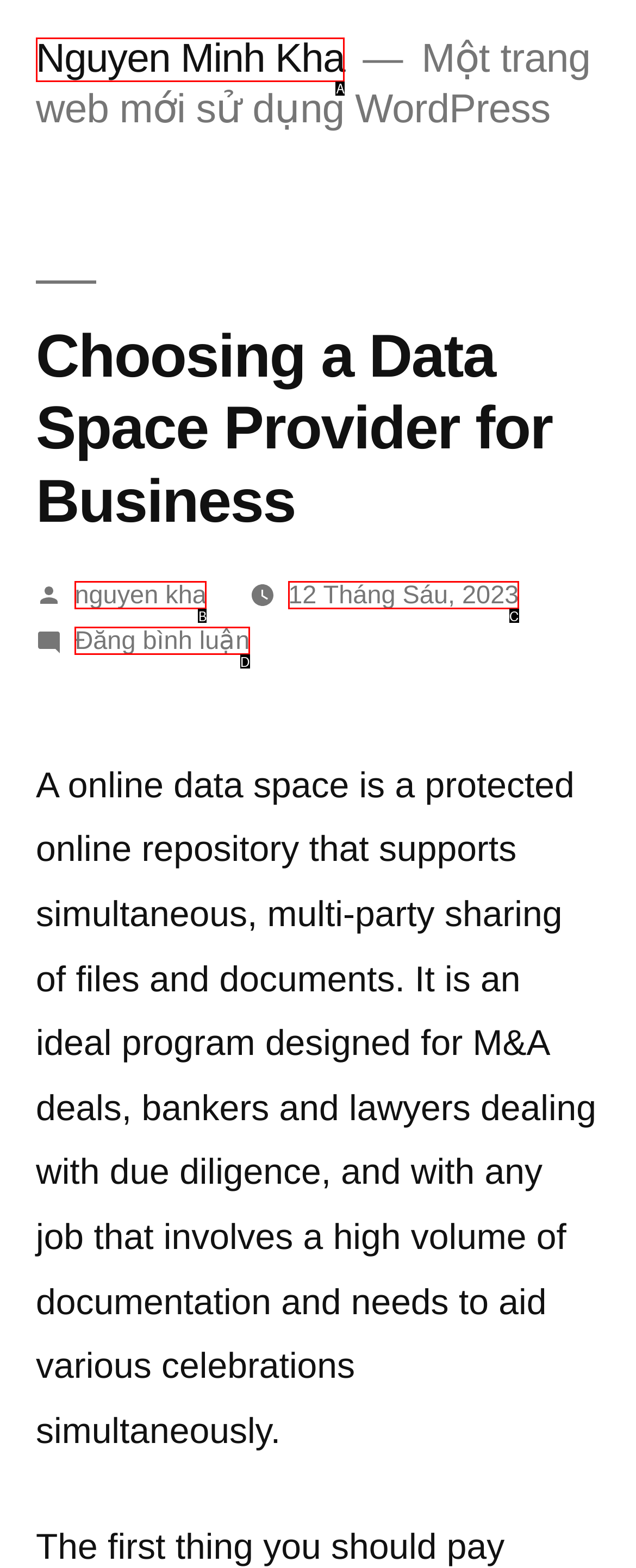Find the option that aligns with: 12 Tháng Sáu, 2023
Provide the letter of the corresponding option.

C